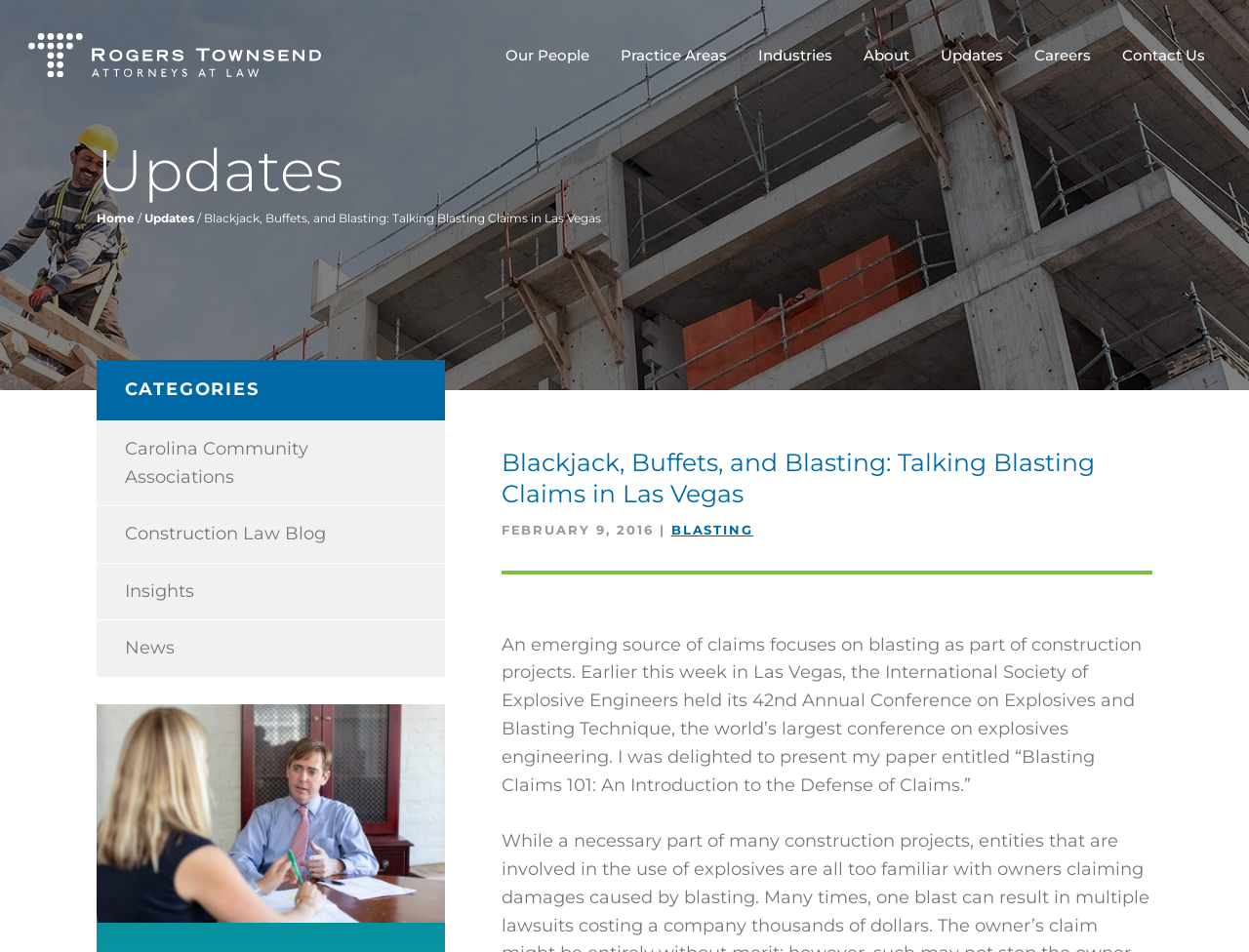Provide a comprehensive description of the webpage.

This webpage is about Rogers Townsend, a law firm specializing in various practice areas such as construction, real estate, corporate transactions, and more, operating in South Carolina and North Carolina. 

At the top, there is a navigation menu with 8 links: 'Rogers Townsend', 'Our People', 'Practice Areas', 'Industries', 'About', 'Updates', 'Careers', and 'Contact Us', aligned horizontally from left to right. 

Below the navigation menu, there is a heading 'Updates' followed by a link 'Home' and a slash symbol. Next to them, there is another link 'Updates'. 

The main content of the webpage is an article titled 'Blackjack, Buffets, and Blasting: Talking Blasting Claims in Las Vegas', which is also a heading. The article is dated 'FEBRUARY 9, 2016' and has a link 'BLASTING' within the text. The article discusses blasting claims as part of construction projects and mentions a conference on explosives and blasting technique. 

To the left of the article, there is a sidebar with a heading 'CATEGORIES' and 4 links below it: 'Carolina Community Associations', 'Construction Law Blog', 'Insights', and 'News', stacked vertically from top to bottom.